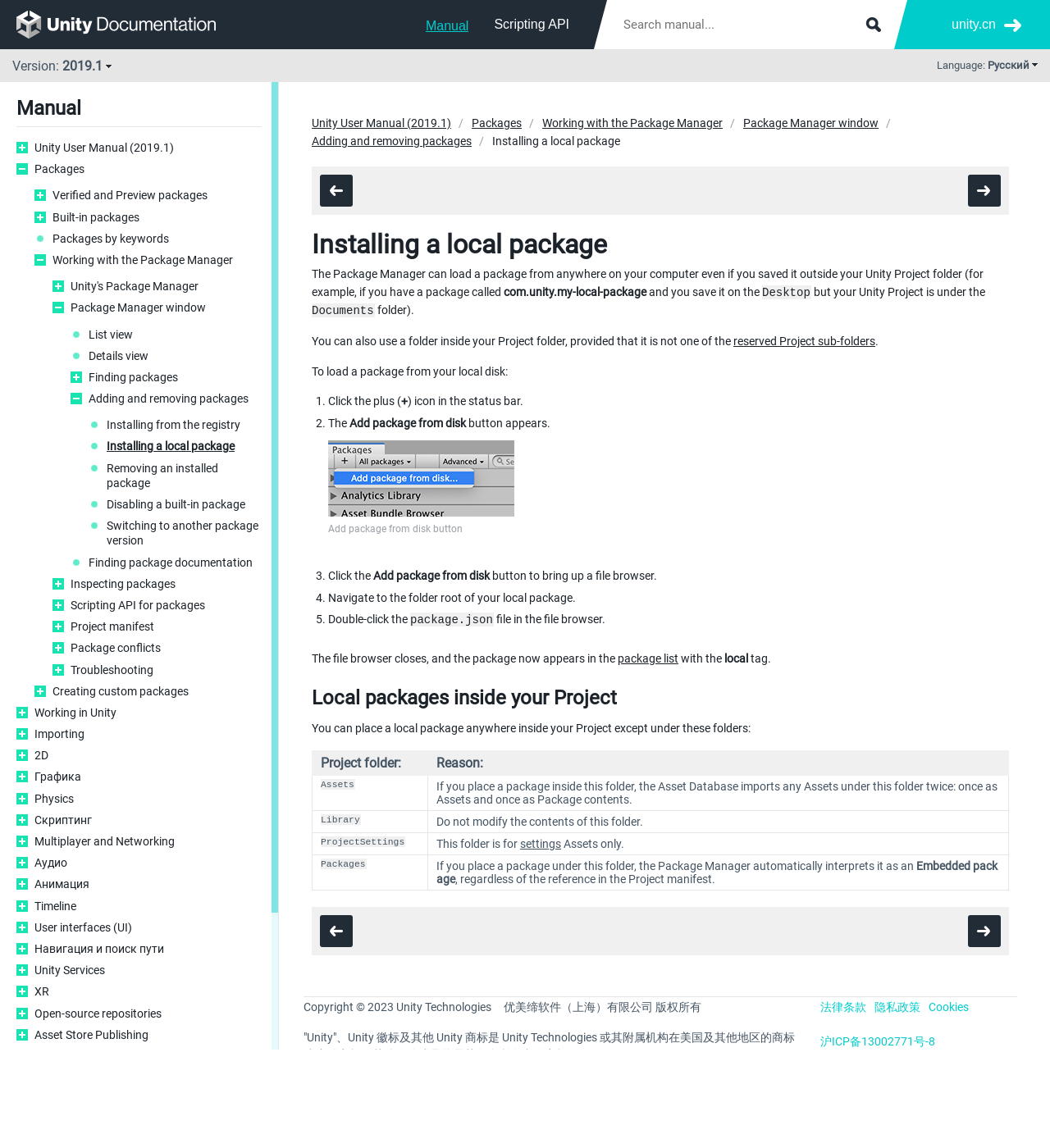Indicate the bounding box coordinates of the element that needs to be clicked to satisfy the following instruction: "Visit the '運営情報' page". The coordinates should be four float numbers between 0 and 1, i.e., [left, top, right, bottom].

None